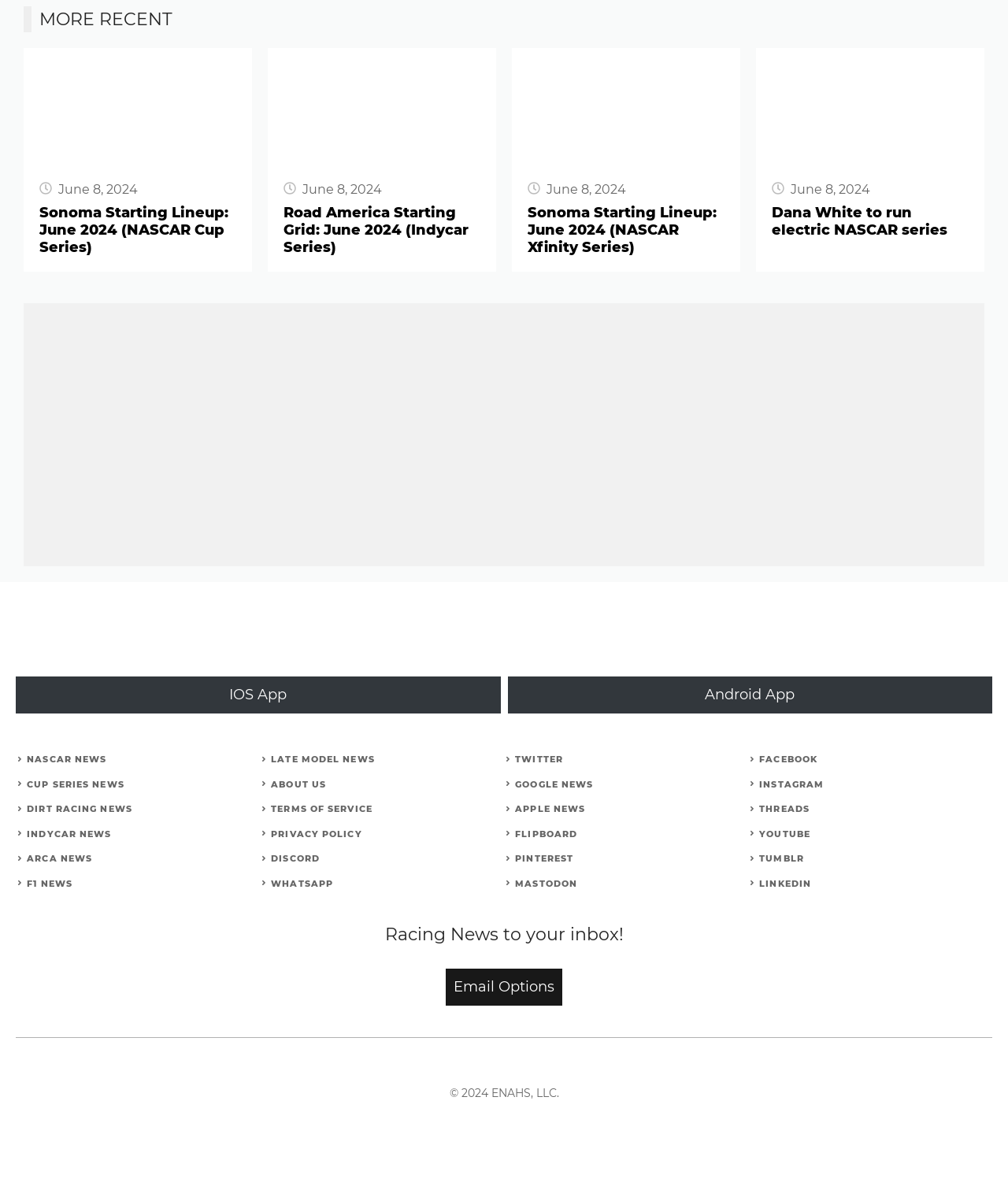Pinpoint the bounding box coordinates of the area that should be clicked to complete the following instruction: "Download the 'IOS App'". The coordinates must be given as four float numbers between 0 and 1, i.e., [left, top, right, bottom].

[0.016, 0.57, 0.496, 0.602]